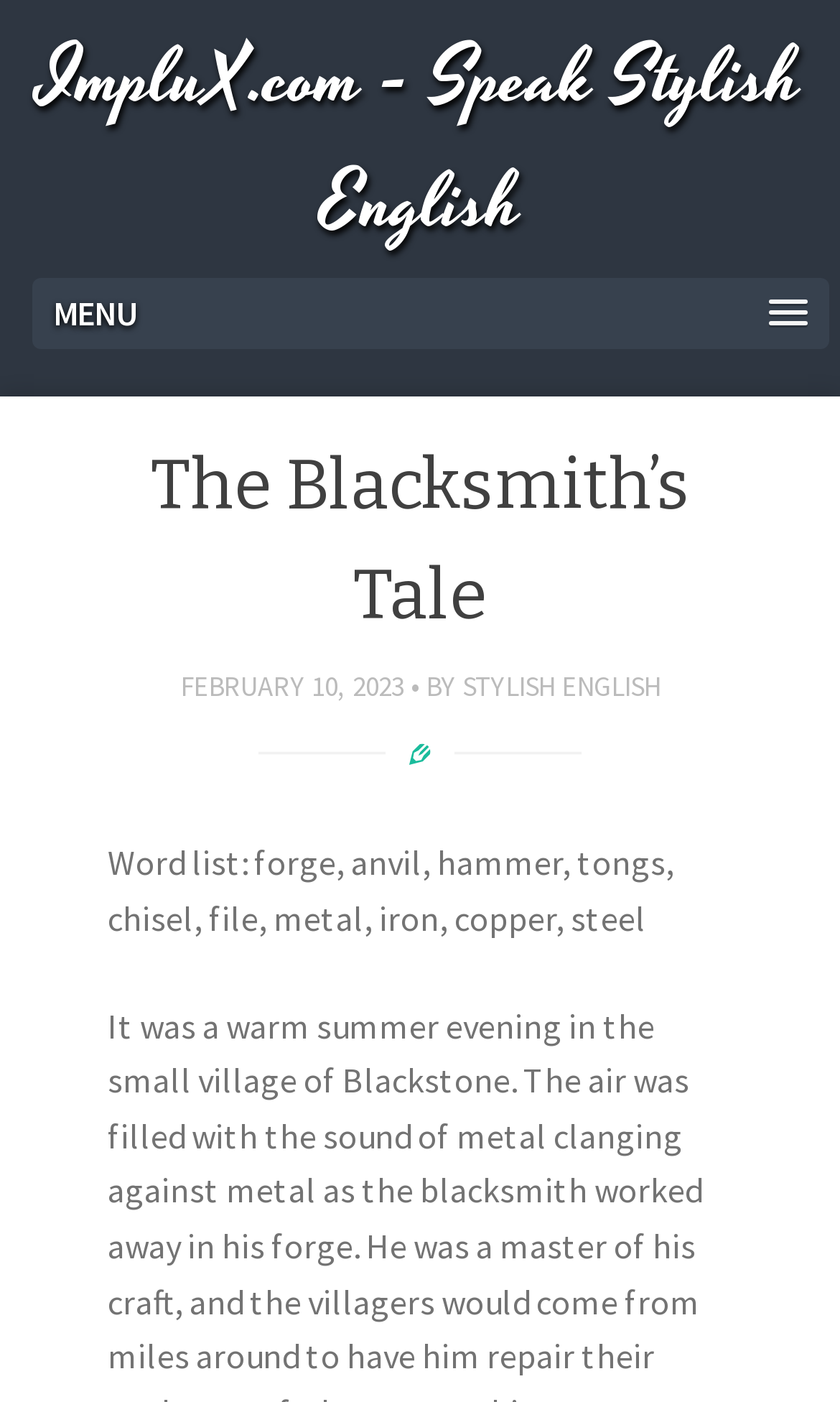Based on the element description: "February 10, 2023February 10, 2023", identify the bounding box coordinates for this UI element. The coordinates must be four float numbers between 0 and 1, listed as [left, top, right, bottom].

[0.214, 0.477, 0.481, 0.503]